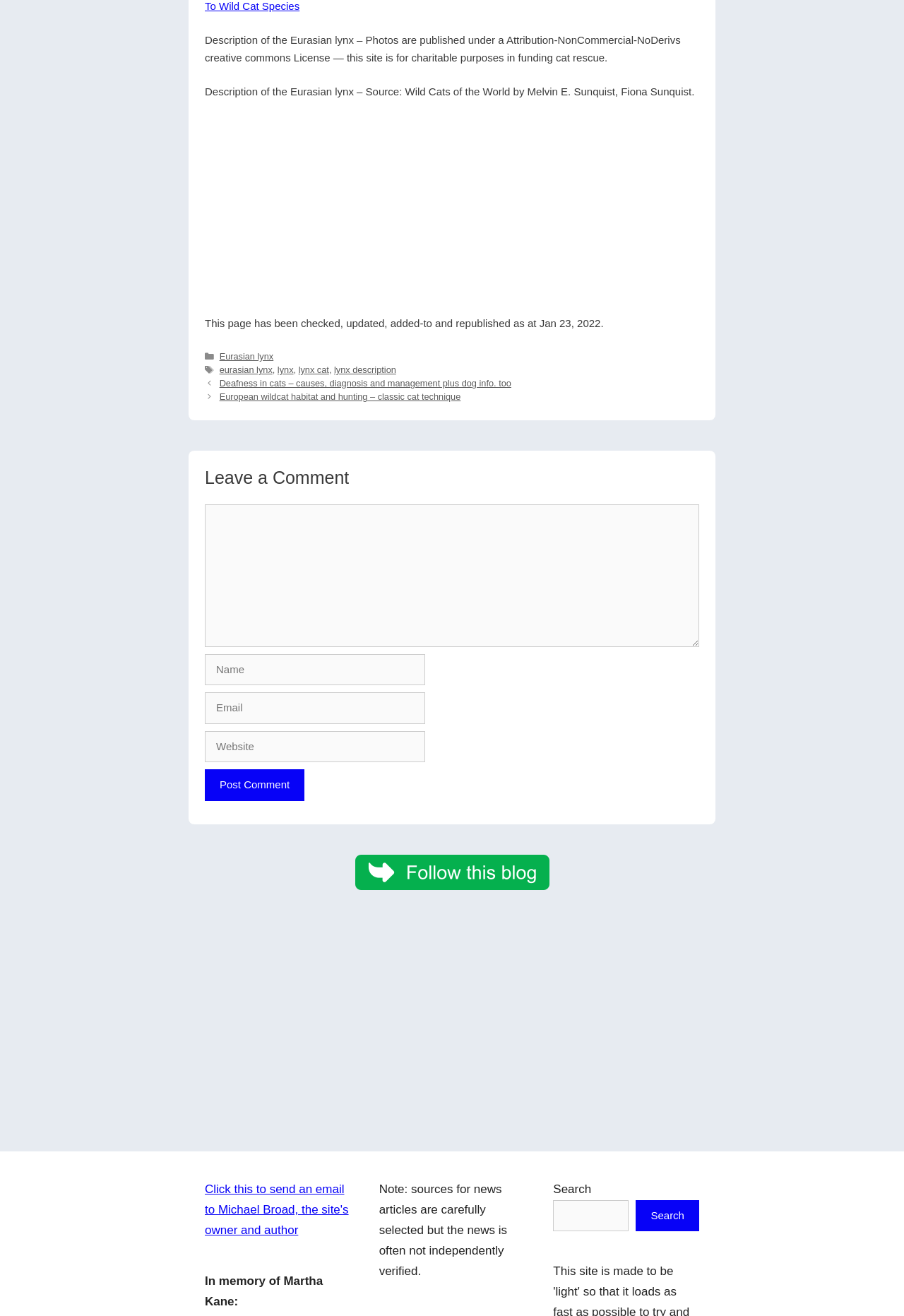Determine the bounding box coordinates of the element that should be clicked to execute the following command: "Search for something".

[0.612, 0.912, 0.696, 0.936]